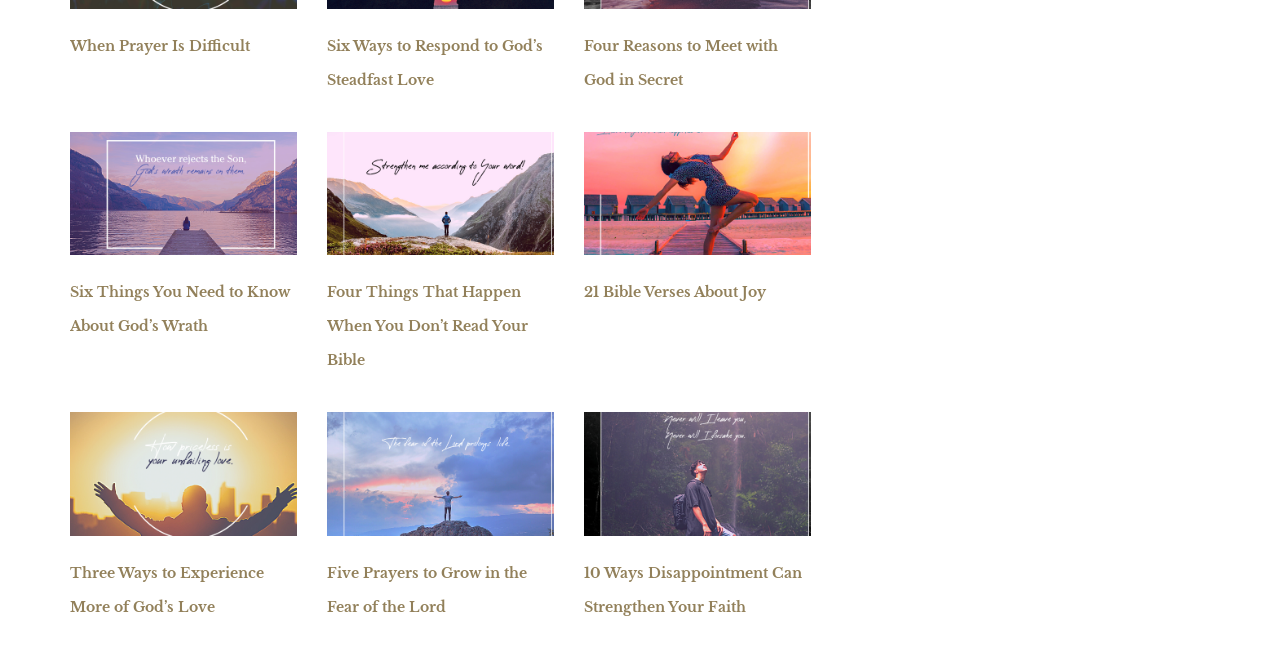Examine the screenshot and answer the question in as much detail as possible: What is the topic of the first article?

The first article is titled 'When Prayer Is Difficult', which suggests that the topic of the article is prayer and its difficulties.